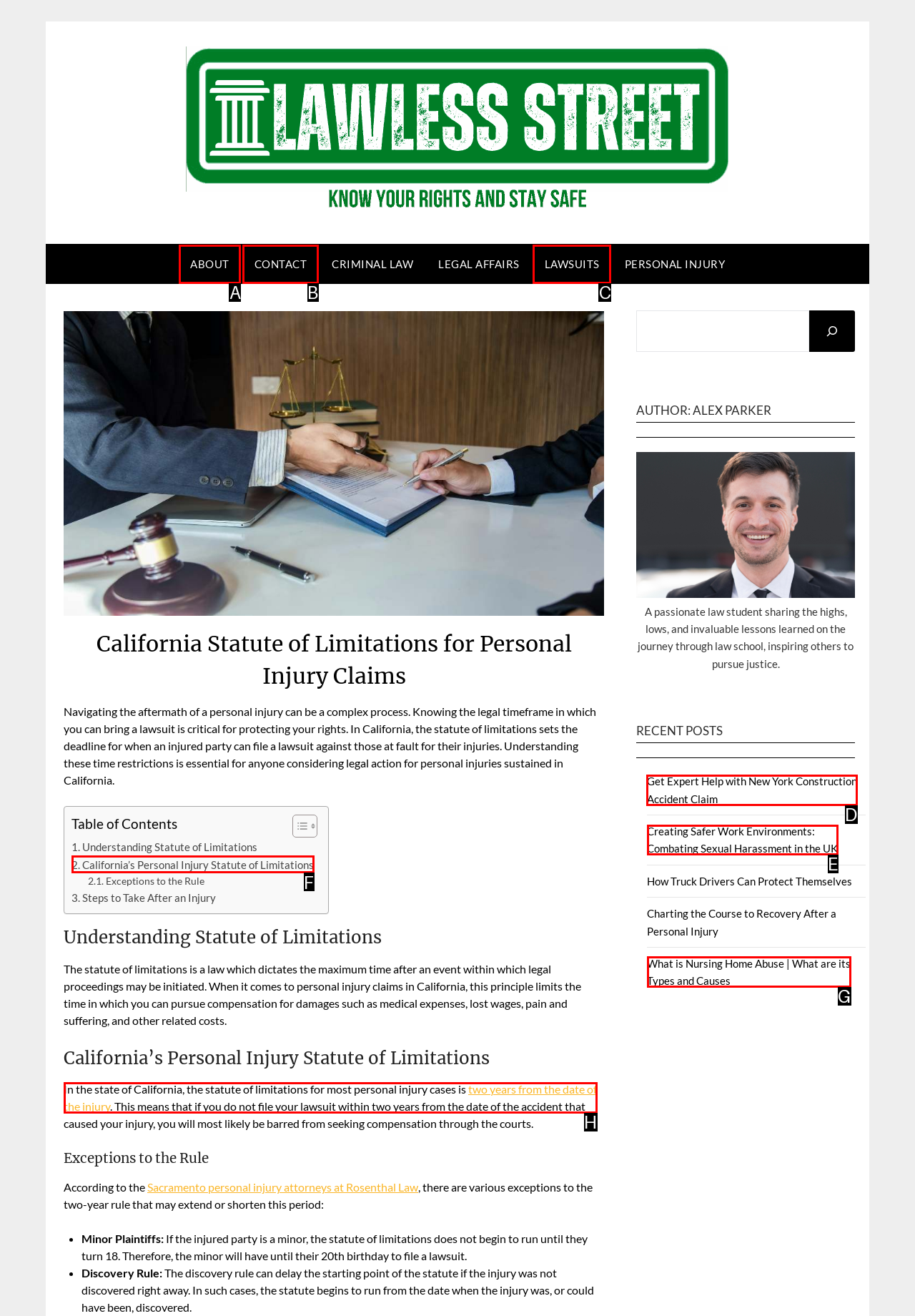From the options shown in the screenshot, tell me which lettered element I need to click to complete the task: Read the recent post 'Get Expert Help with New York Construction Accident Claim'.

D